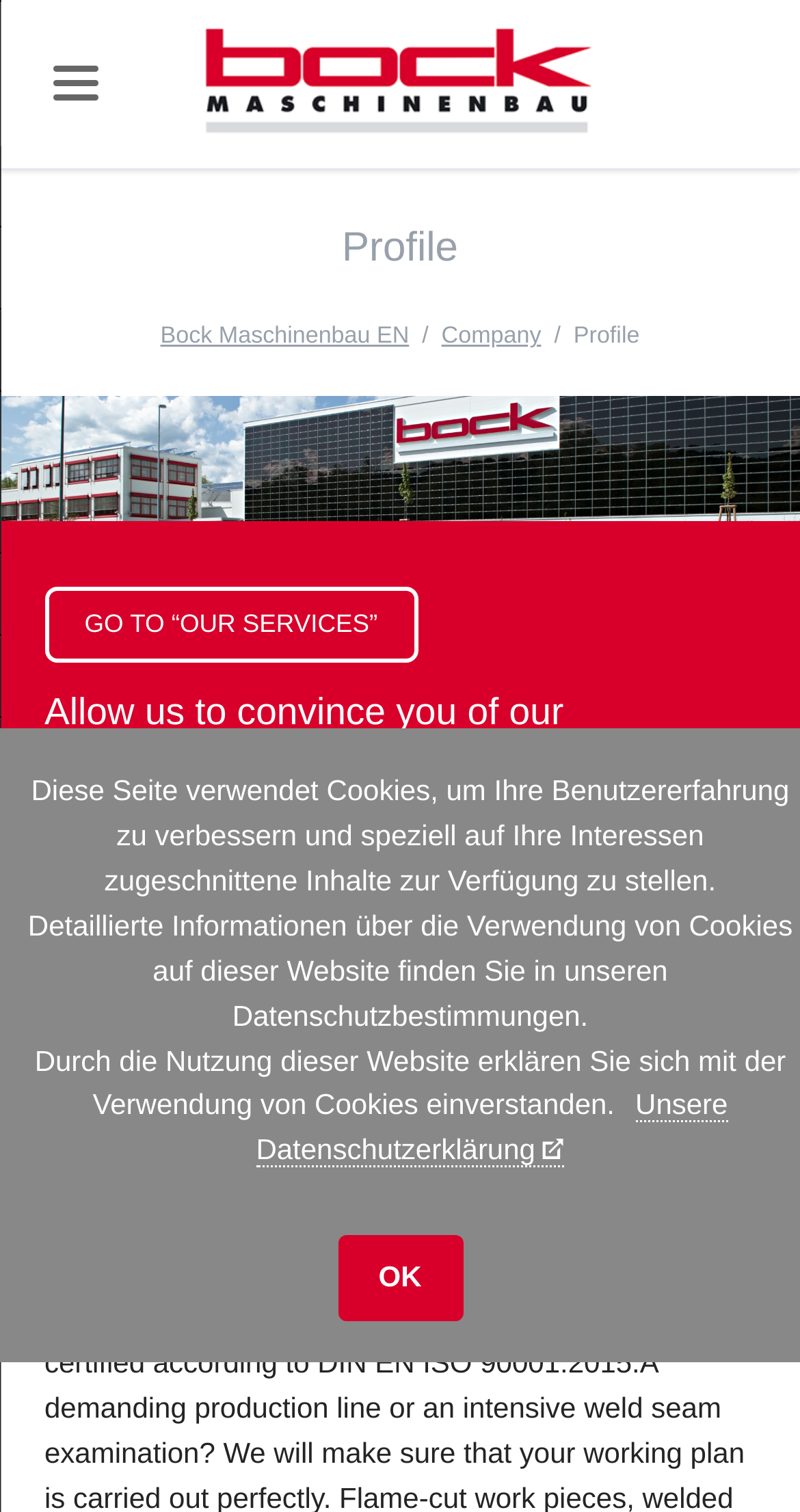Provide an in-depth description of the elements and layout of the webpage.

The webpage is about Bock Maschinenbau, a company that produces full-production runs, small batches, and single pieces for jig departments and mechanical engineering. At the top of the page, there is a heading that displays the company name in English. Below the heading, there is a navigation link on the left side and a company logo on the right side.

In the middle of the page, there is a large image that spans the entire width, with a caption "Wir über uns" (which means "About us" in German). Below the image, there is a link to "OUR SERVICES" and a heading that invites visitors to learn more about the company's performance.

The main content of the page is a paragraph that describes the company's production capabilities, stating that they produce full-production runs, small batches, and single pieces for jig departments and mechanical engineering. This paragraph is located below the heading and is centered on the page.

At the bottom of the page, there is a section that informs visitors about the use of cookies on the website. This section includes three static text elements that provide information about cookies and a link to the company's data protection policy. There is also a button labeled "OK" to acknowledge the use of cookies.

On the top-right side of the page, there are three links to different sections of the website: "Bock Maschinenbau EN", "Company", and "Profile".